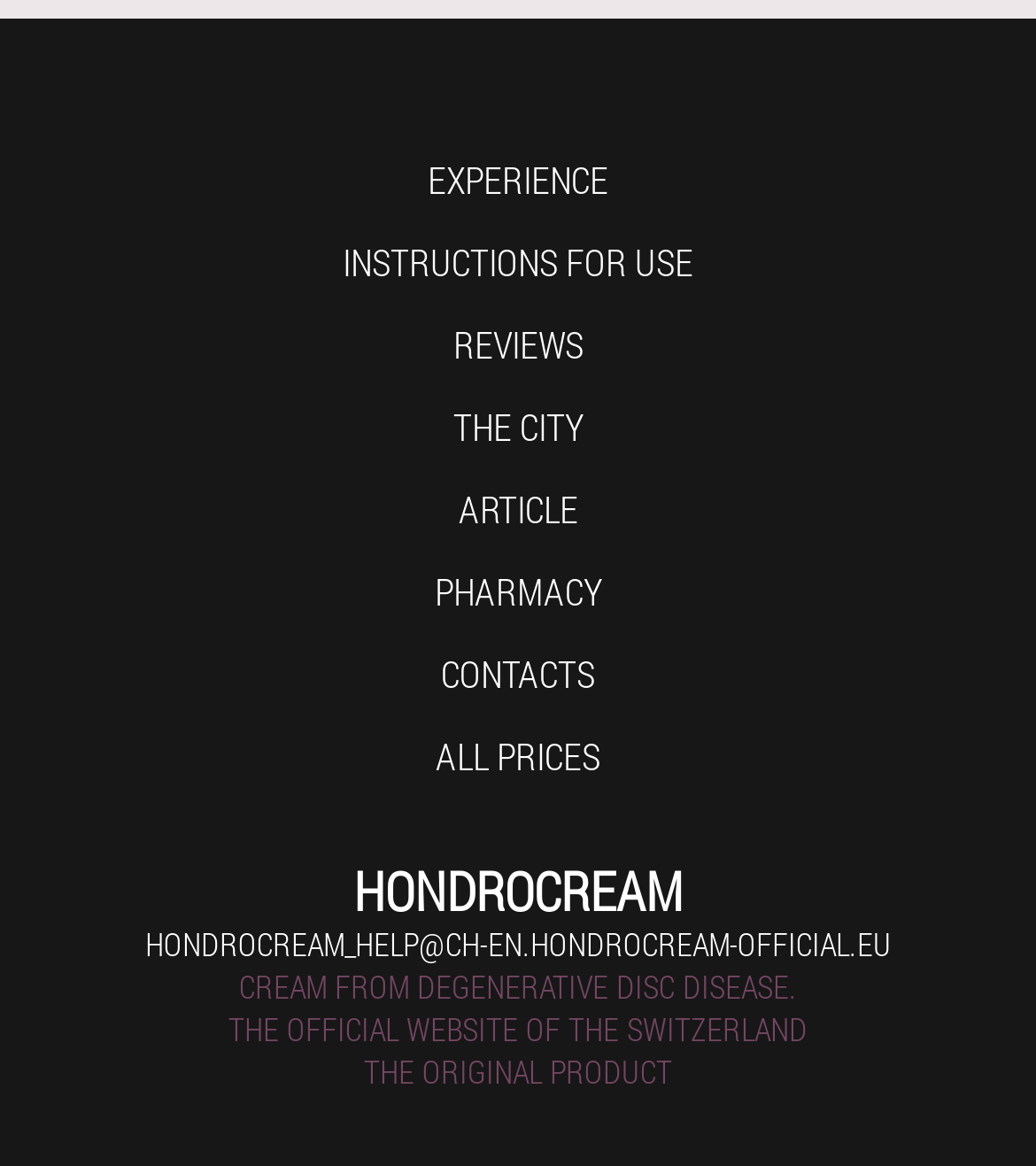What is the country of origin of the product?
Using the screenshot, give a one-word or short phrase answer.

Switzerland